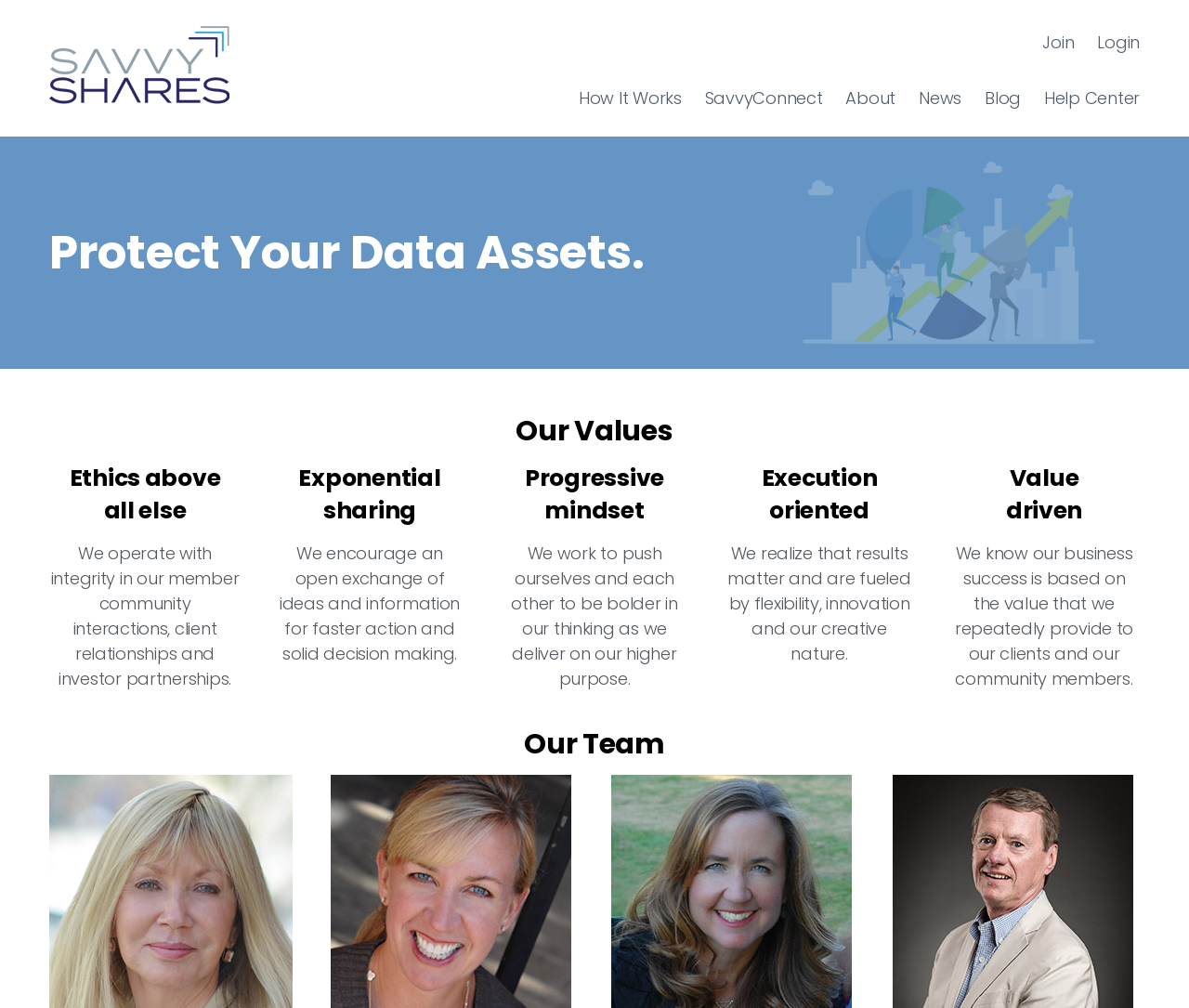Pinpoint the bounding box coordinates for the area that should be clicked to perform the following instruction: "Join the community".

[0.877, 0.03, 0.903, 0.053]